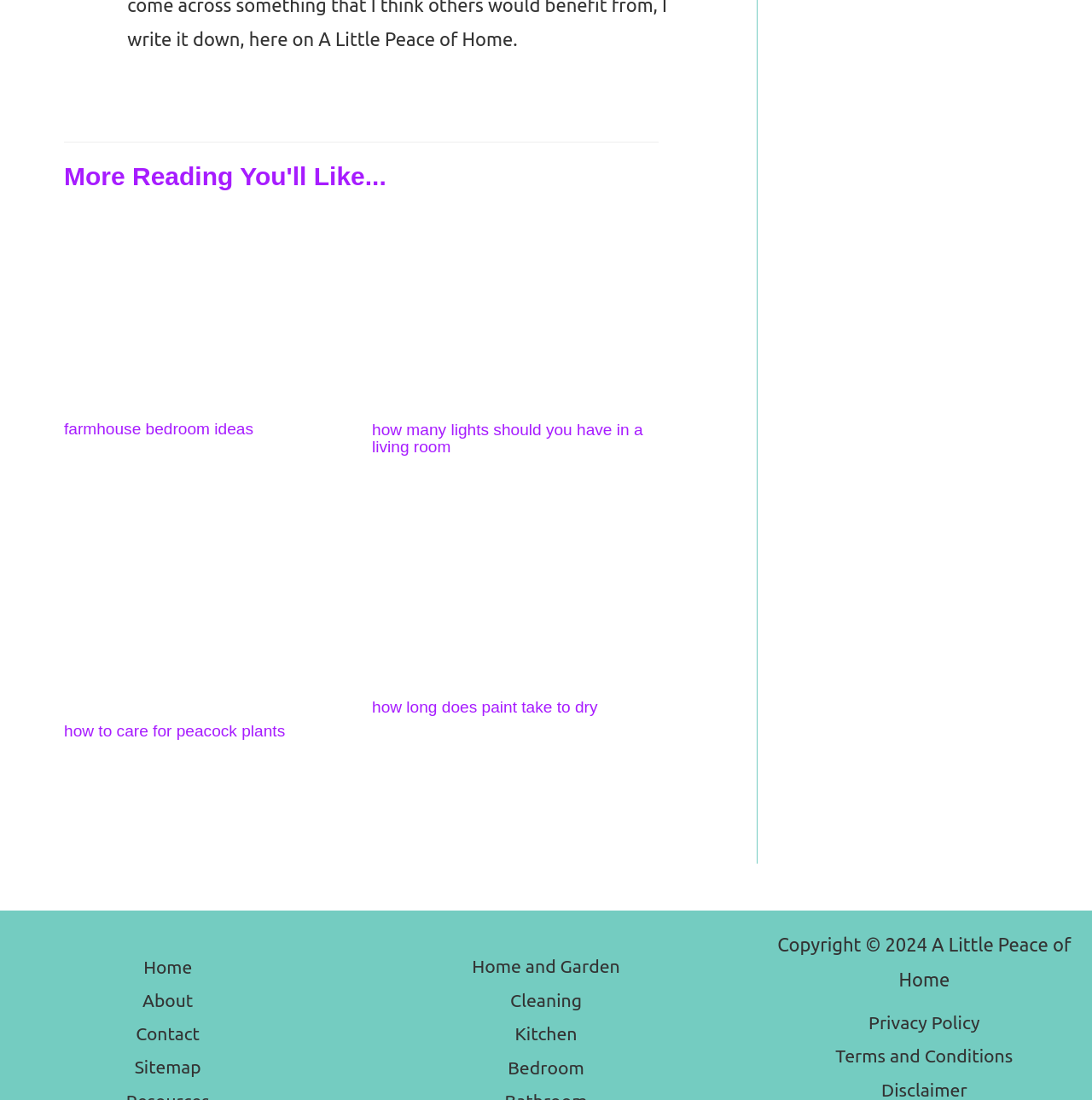Using the information from the screenshot, answer the following question thoroughly:
How many articles are there on this webpage?

There are four articles on this webpage, each with a heading, a link, and an image. They are arranged in two columns and two rows.